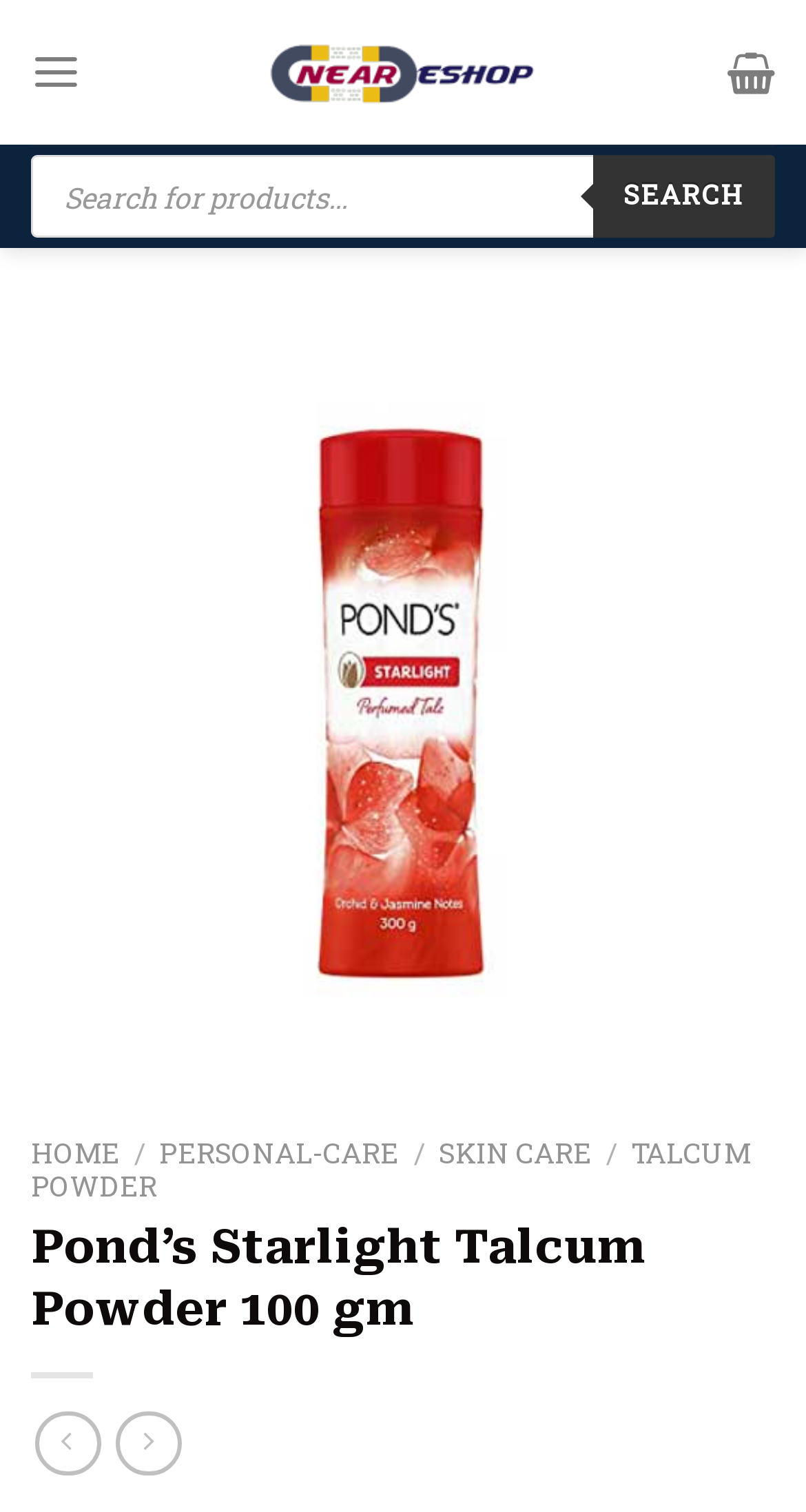What is the weight of the talcum powder?
Answer the question with as much detail as possible.

The weight of the talcum powder can be determined by looking at the text 'Pond’s Starlight Talcum Powder 100 gm' on the webpage, which indicates that the weight of the product is 100 grams.